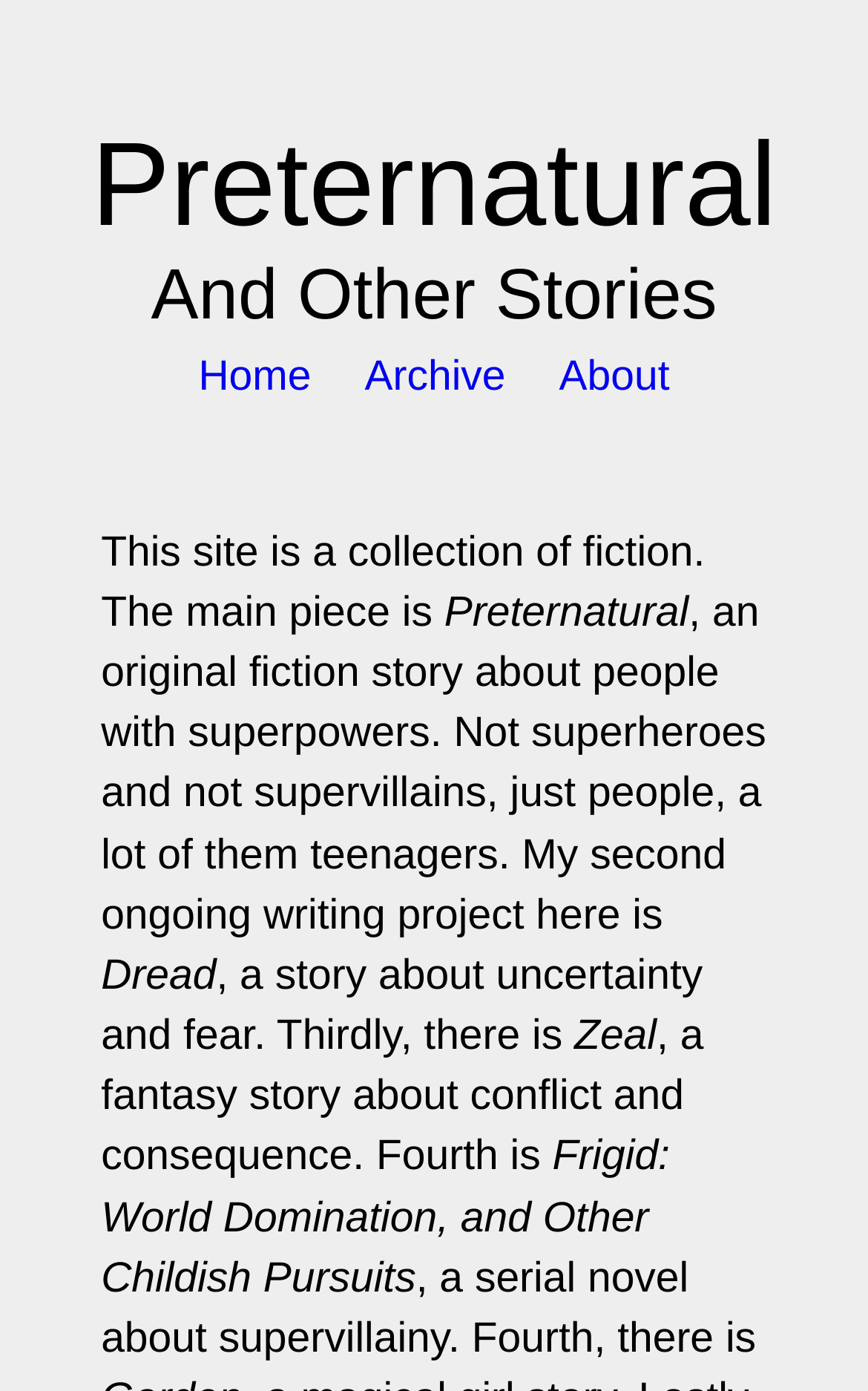What is the main theme of this website?
Give a one-word or short phrase answer based on the image.

Fiction stories